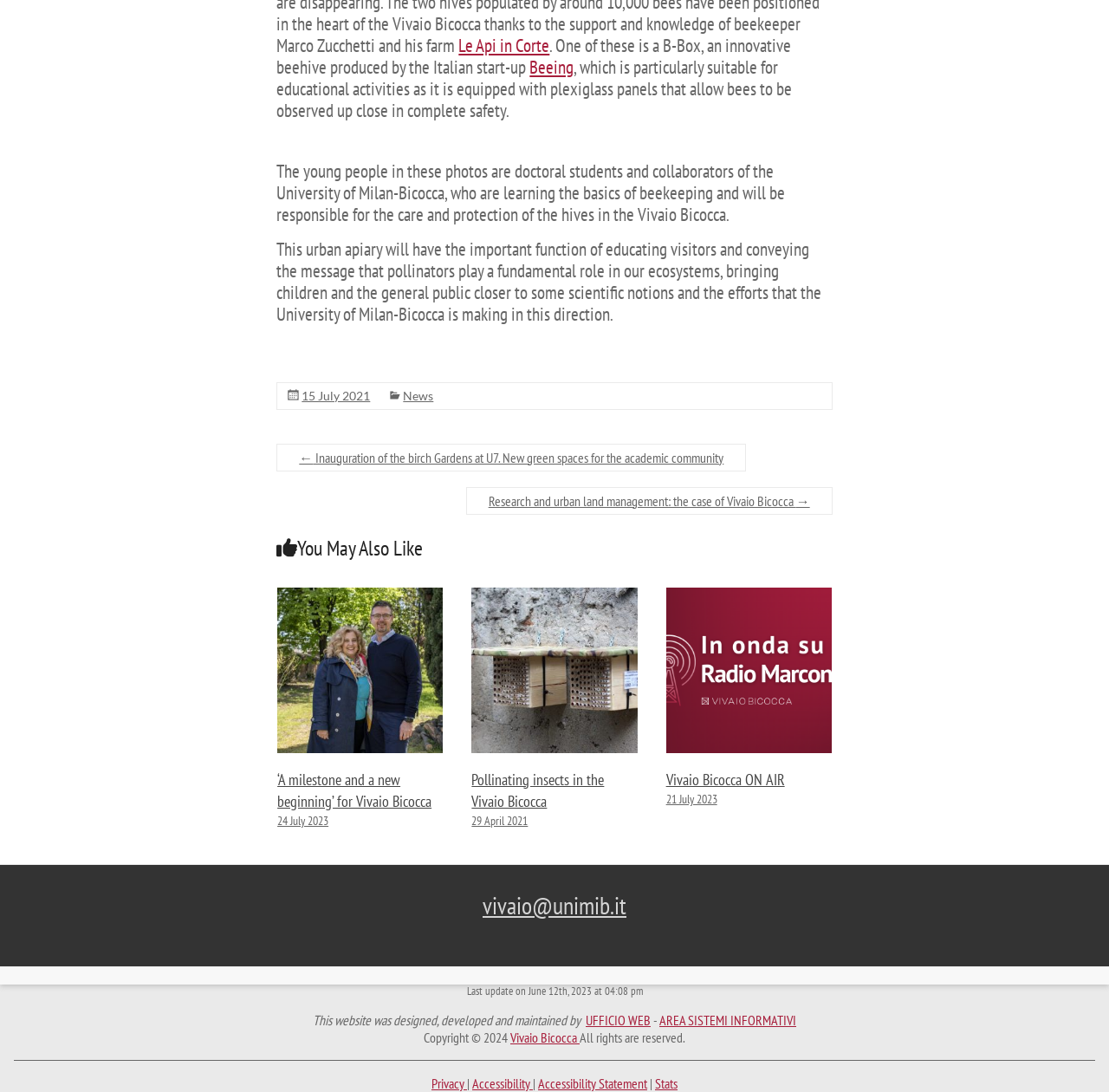Please mark the clickable region by giving the bounding box coordinates needed to complete this instruction: "Check the news from '15 July 2021'".

[0.272, 0.355, 0.334, 0.369]